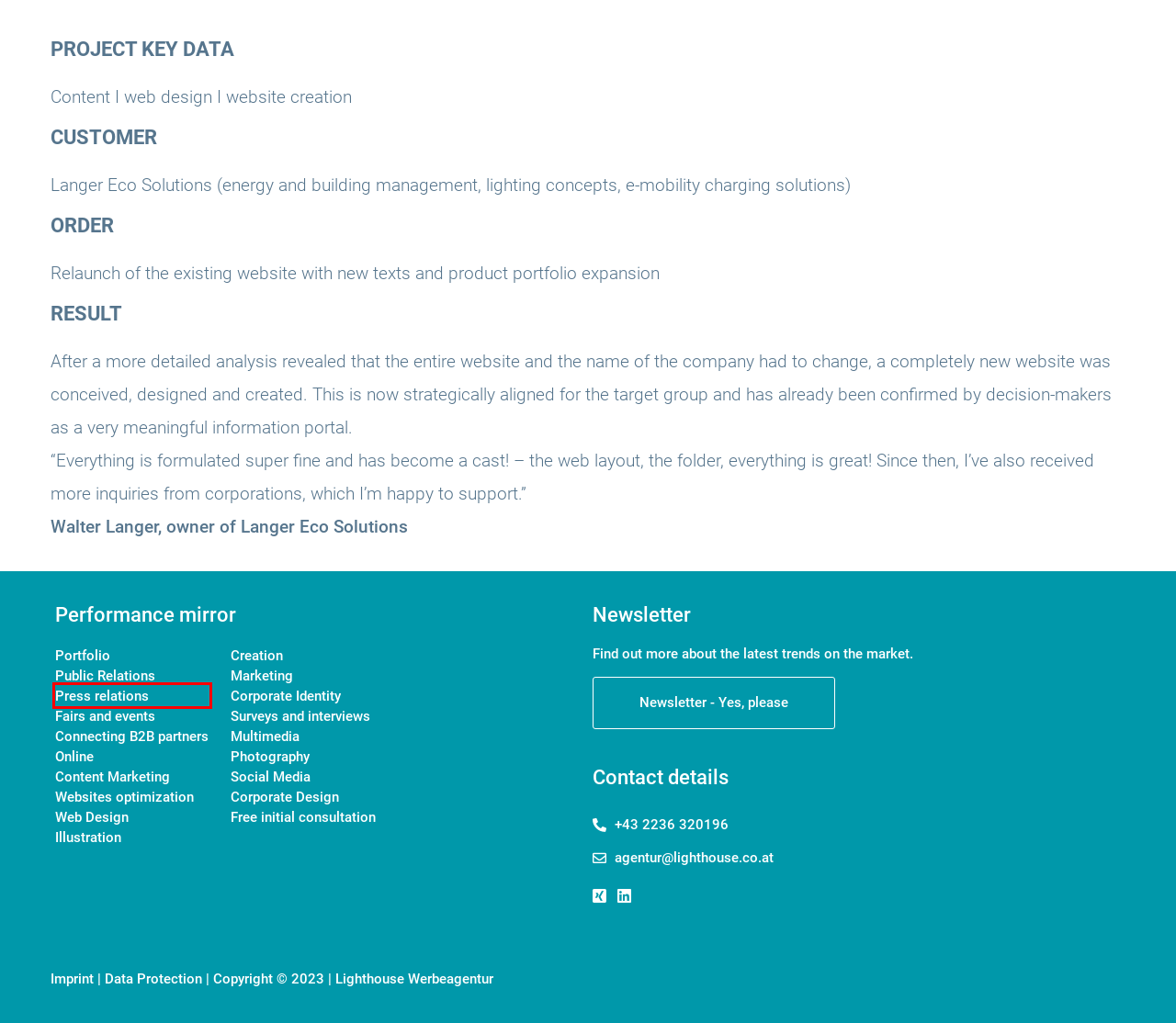You are presented with a screenshot of a webpage with a red bounding box. Select the webpage description that most closely matches the new webpage after clicking the element inside the red bounding box. The options are:
A. Corporate Design - Lighthouse Werbeagentur
B. Datenschutzerklärung - Lighthouse Werbeagentur
C. Newsletter Sign up - Lighthouse Werbeagentur
D. Multimedia - Lighthouse Werbeagentur
E. Illustration - Lighthouse Werbeagentur
F. Web Design - Lighthouse Werbeagentur
G. Press relations - Lighthouse Werbeagentur
H. Content Marketing - Lighthouse Werbeagentur

G